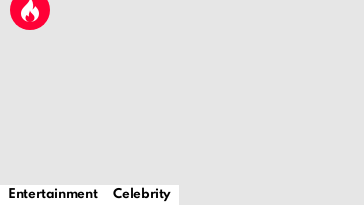Provide a brief response to the question below using one word or phrase:
What type of font is used in the image?

Bold font